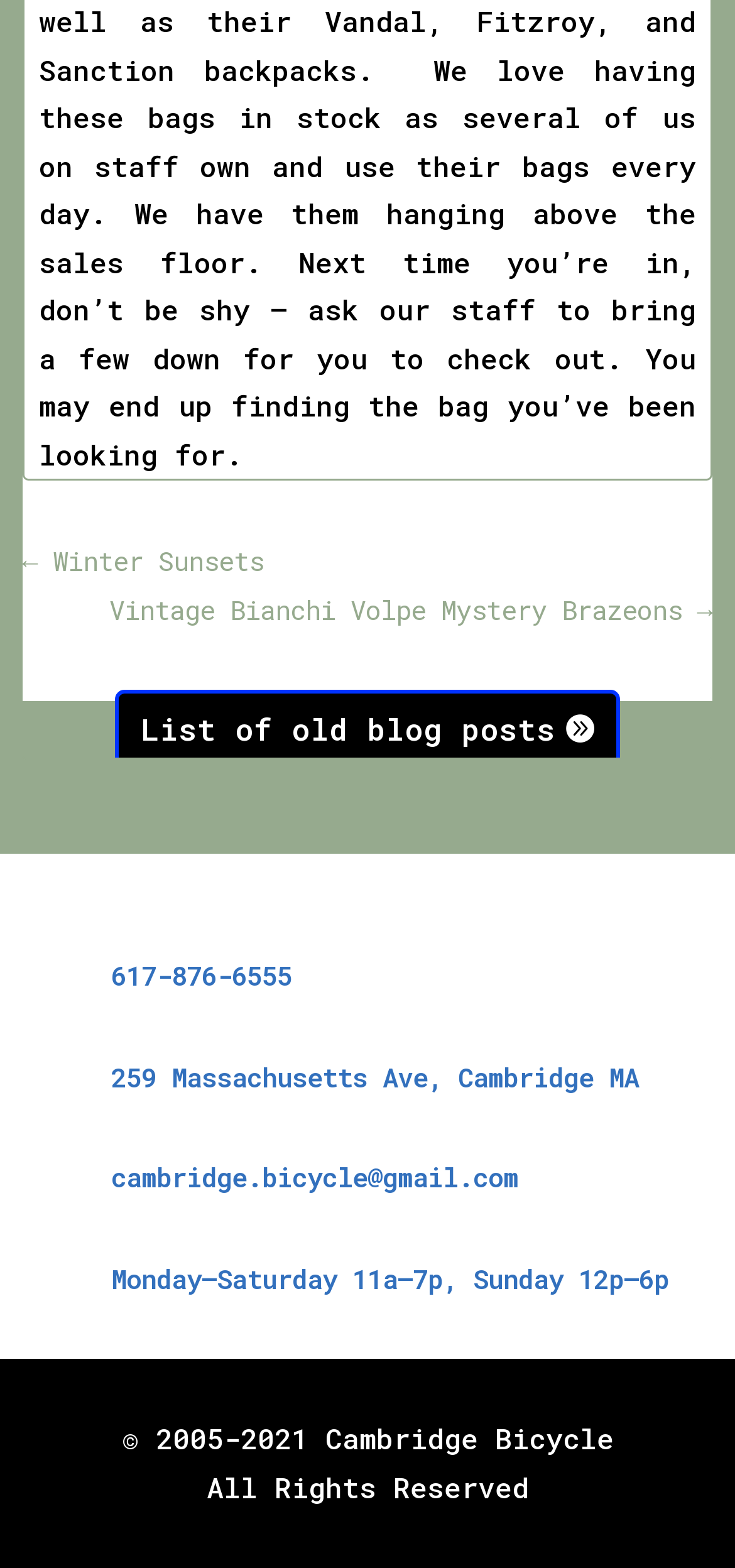What is the copyright year range of Cambridge Bicycle?
Based on the image, answer the question with a single word or brief phrase.

2005-2021